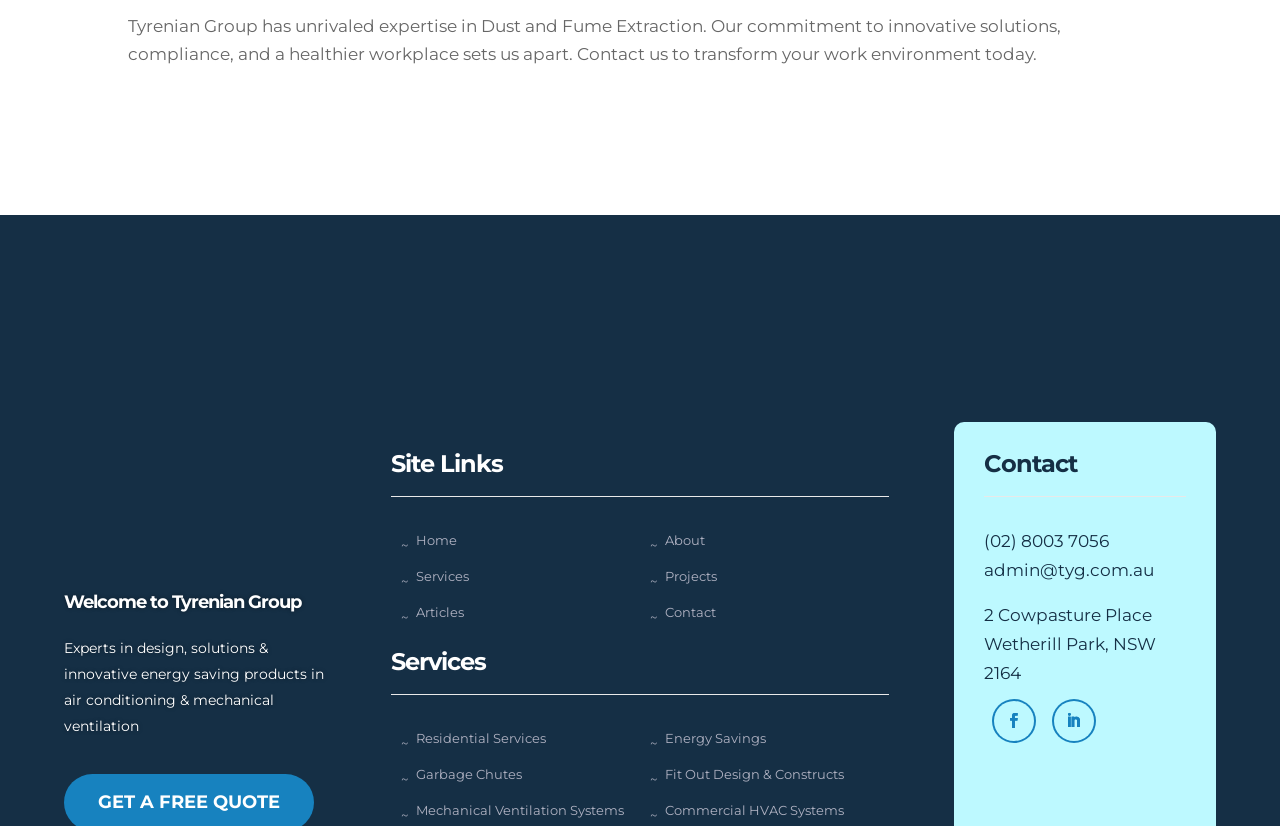Please find the bounding box coordinates of the element that needs to be clicked to perform the following instruction: "View articles". The bounding box coordinates should be four float numbers between 0 and 1, represented as [left, top, right, bottom].

[0.313, 0.731, 0.362, 0.75]